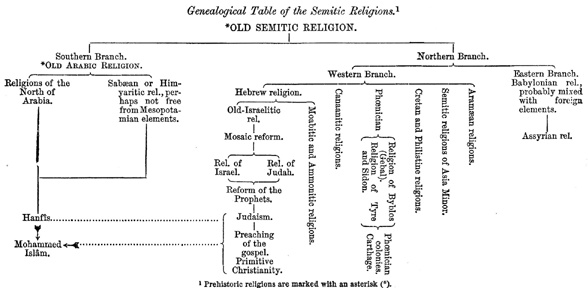What is the Eastern Branch of the Northern Branch focused on?
Can you offer a detailed and complete answer to this question?

The Eastern Branch of the Northern Branch addresses the diverse relationships within Assyrian and Babylonian religions, signaling their connections to foreign influences. This branch explores the complexities of these ancient faiths and their interactions with other cultures.